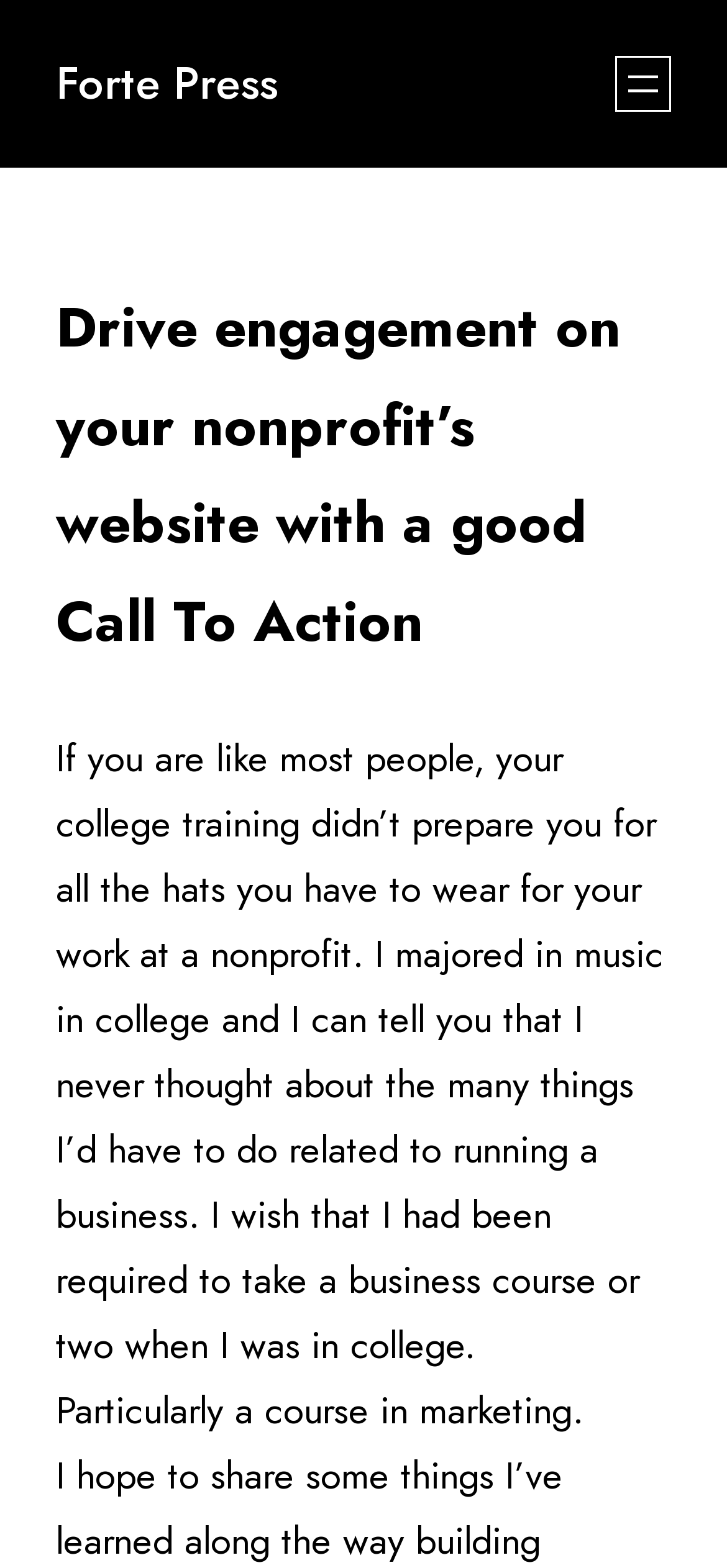What is the author's regret about their college education?
Look at the screenshot and provide an in-depth answer.

The author expresses regret that they didn't take a business course or two in college, suggesting that they felt unprepared for the business aspects of their work at a nonprofit.